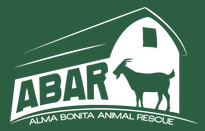Give a meticulous account of what the image depicts.

The image features the logo of Alma Bonita Animal Rescue (ABAR), prominently displaying the acronym "ABAR" in bold, stylized letters. The design incorporates a silhouette of a goat next to a barn, symbolizing the organization's commitment to animal rescue and welfare. The logo's green background reflects a connection to nature and the environment, emphasizing the rescue's focus on caring for animals in their natural habitat. This visual identity represents the mission of ABAR to provide a safe haven for animals in need and to promote adoption and community awareness.